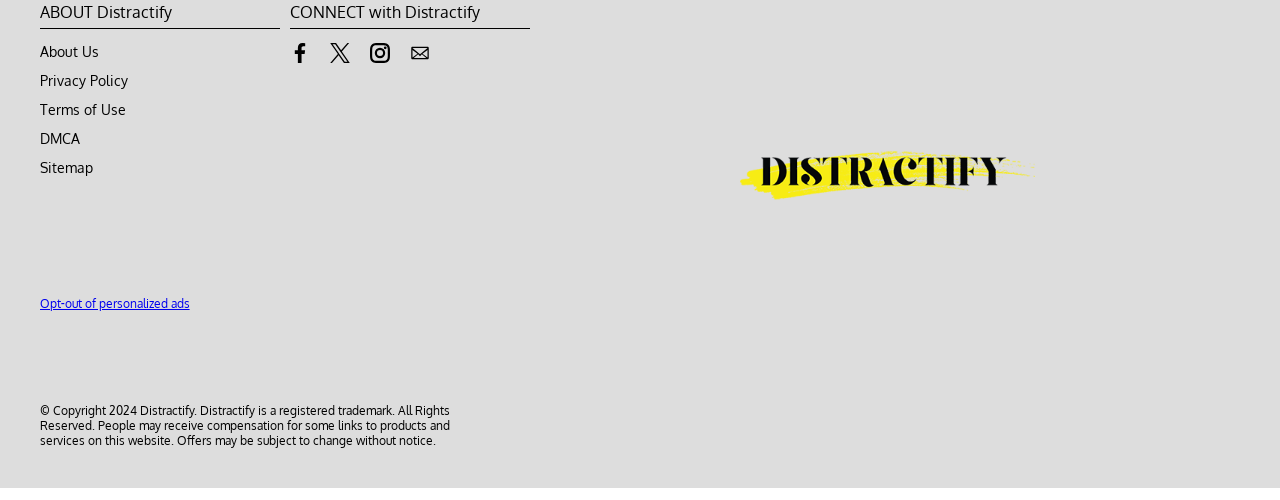Reply to the question with a brief word or phrase: What is the purpose of the 'Opt-out of personalized ads' link?

To opt-out of personalized ads